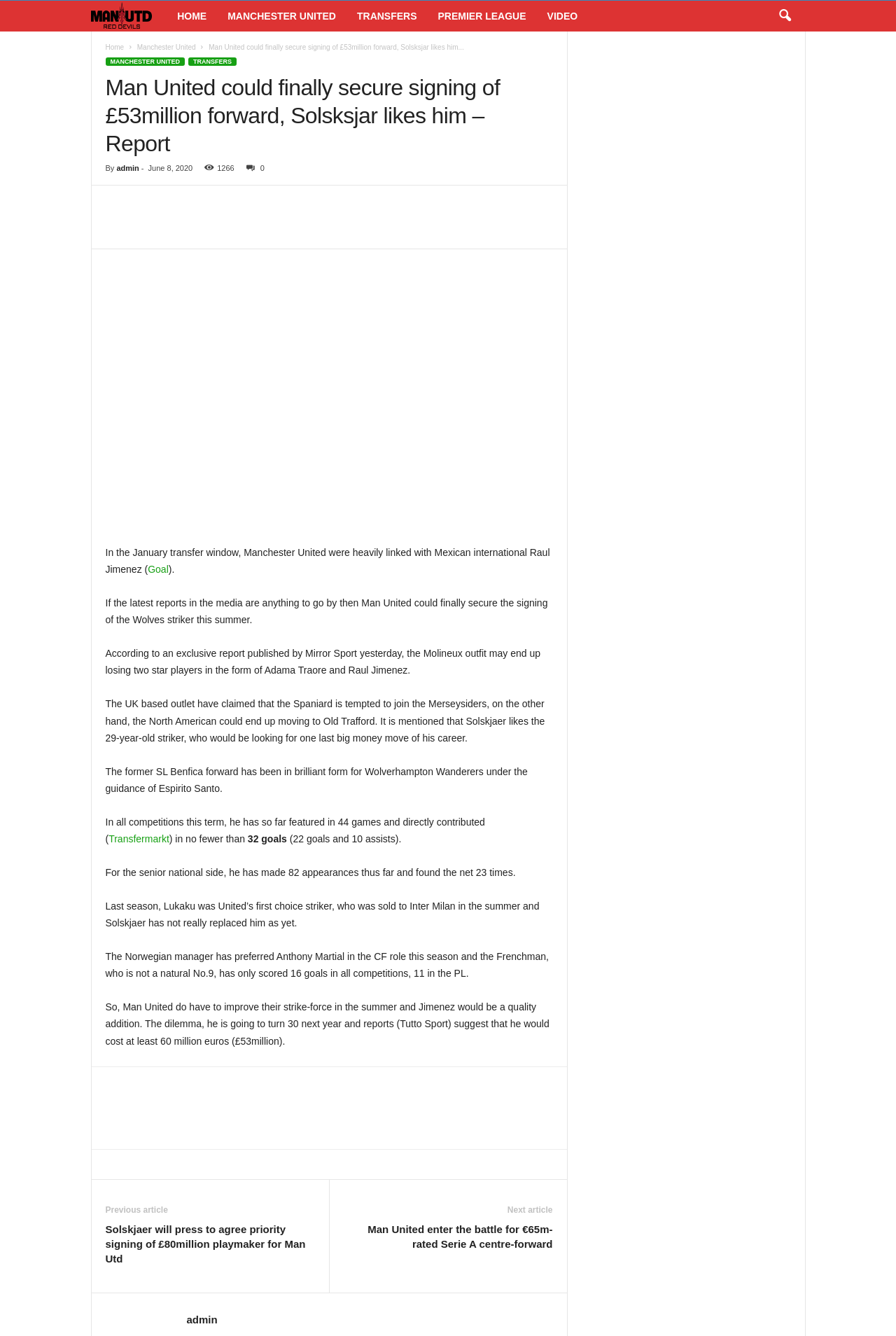How many appearances has Raul Jimenez made for the senior national side?
Carefully analyze the image and provide a thorough answer to the question.

The article states that Raul Jimenez has made 82 appearances for the senior national side and has found the net 23 times.